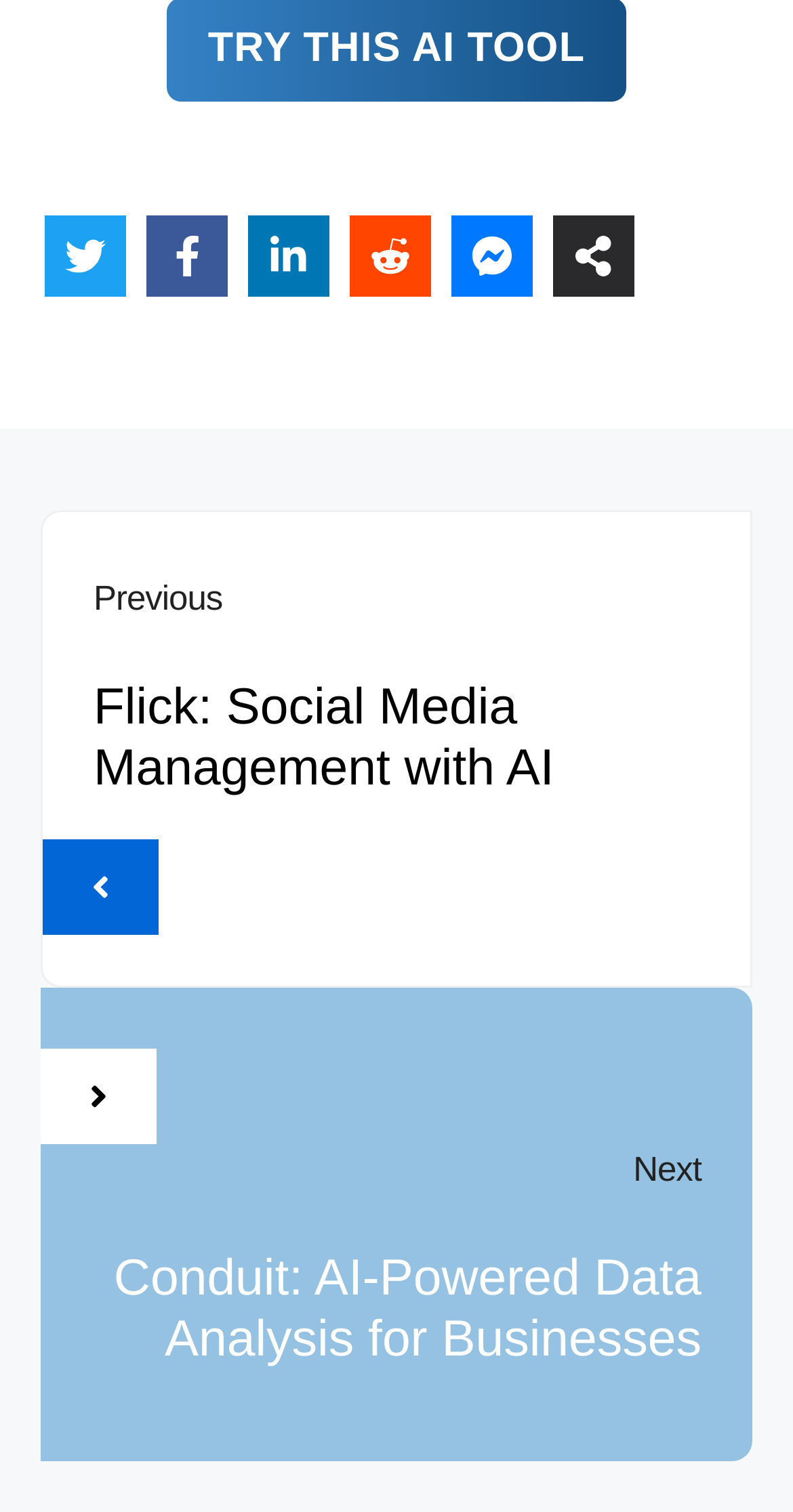Can you show the bounding box coordinates of the region to click on to complete the task described in the instruction: "Visit Flick's homepage"?

[0.118, 0.449, 0.699, 0.527]